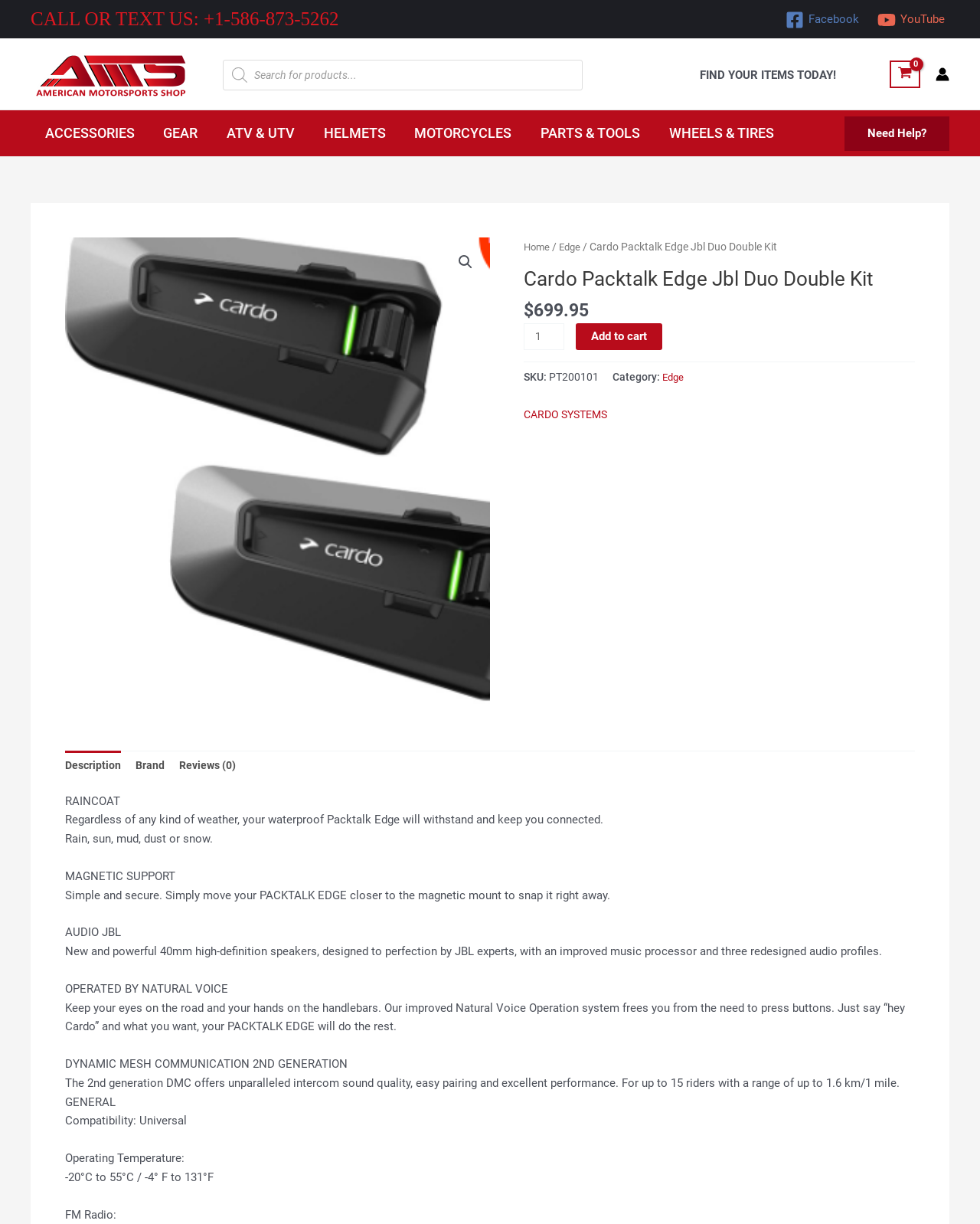Locate the bounding box coordinates of the area where you should click to accomplish the instruction: "Read product description".

[0.066, 0.65, 0.123, 0.661]